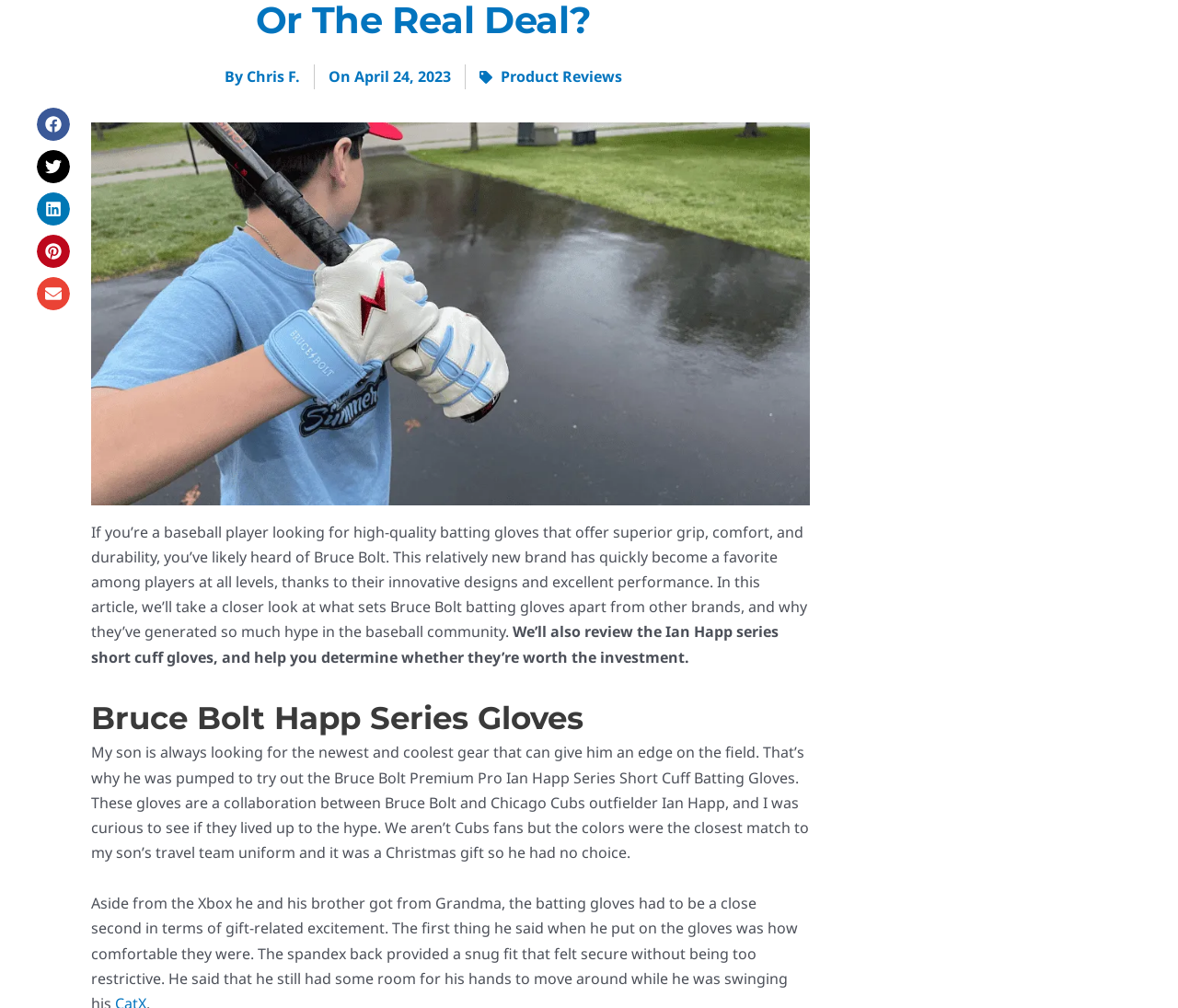From the element description Product Reviews, predict the bounding box coordinates of the UI element. The coordinates must be specified in the format (top-left x, top-left y, bottom-right x, bottom-right y) and should be within the 0 to 1 range.

[0.425, 0.066, 0.528, 0.086]